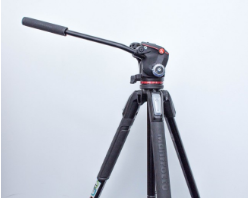Create an extensive and detailed description of the image.

This image features a professional-grade camera tripod, showcasing its sturdy construction and versatile design. The tripod is equipped with a fluid head, marked by a long handle that enables smooth tilting and panning movements, essential for video and photography. The legs are sturdy, providing stability for various shooting conditions. This tripod is part of the equipment available for loan at the Toronto Metropolitan University Library, designed to assist students in creating high-quality media projects. Instructions for borrowing equipment can be found at the library's Circulation Desk.